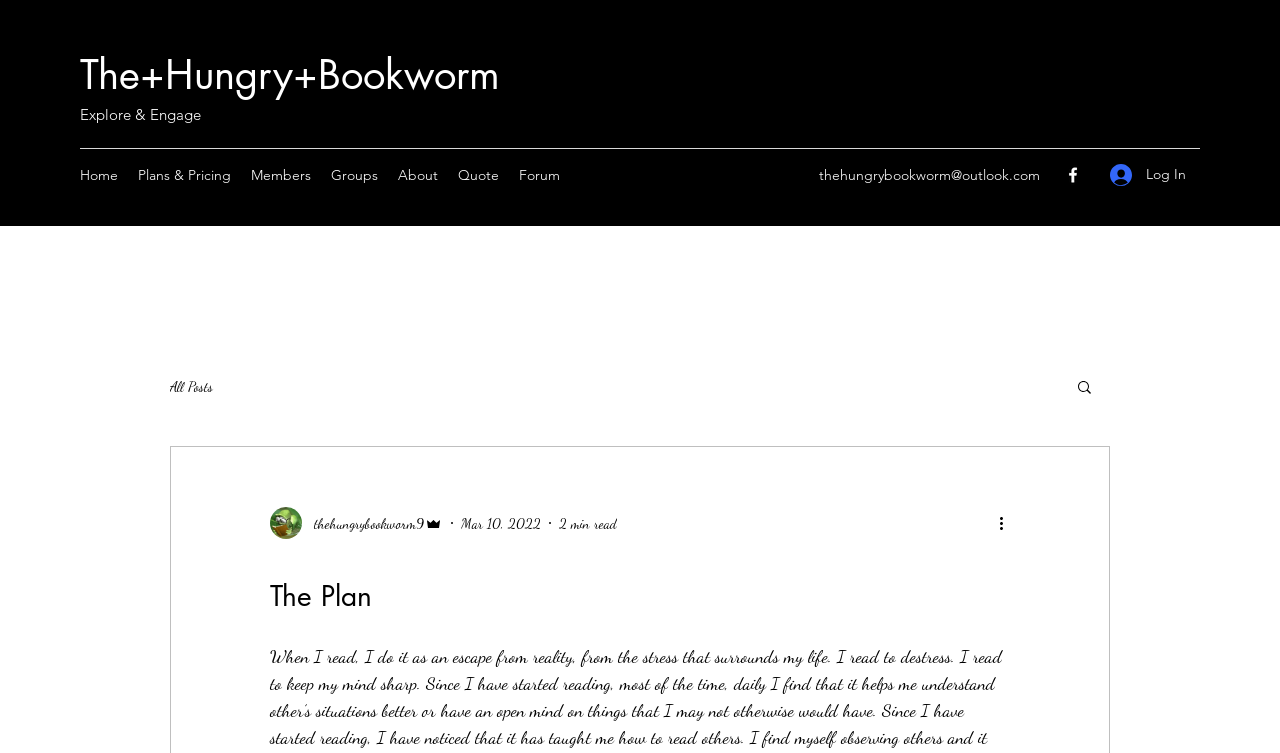Could you determine the bounding box coordinates of the clickable element to complete the instruction: "Search for something"? Provide the coordinates as four float numbers between 0 and 1, i.e., [left, top, right, bottom].

[0.84, 0.502, 0.855, 0.53]